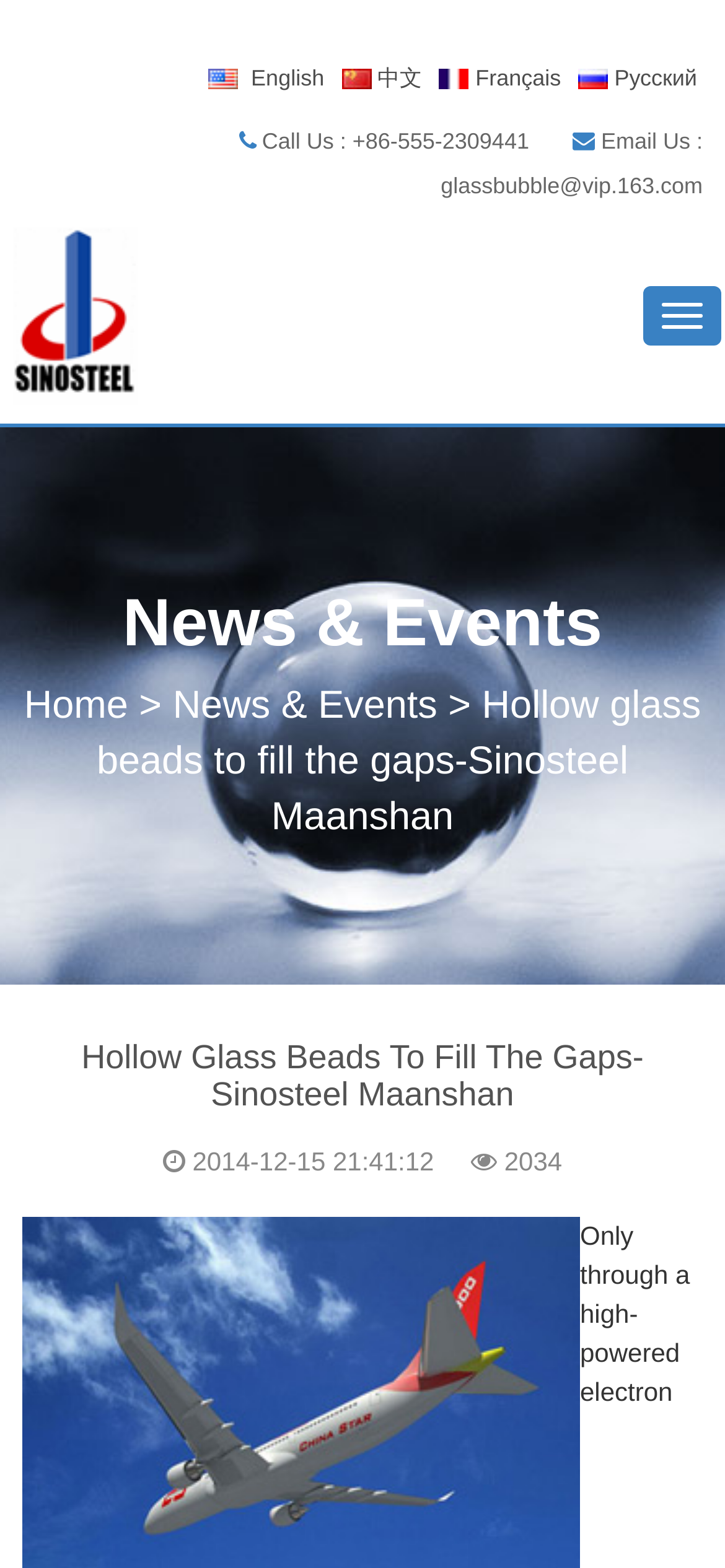Based on the image, give a detailed response to the question: What language options are available on the webpage?

I found the language options by looking at the links at the top of the webpage, which are 'en English', '中文', 'Français', and 'Русский'. These links are accompanied by small flag icons, indicating that they are language options.